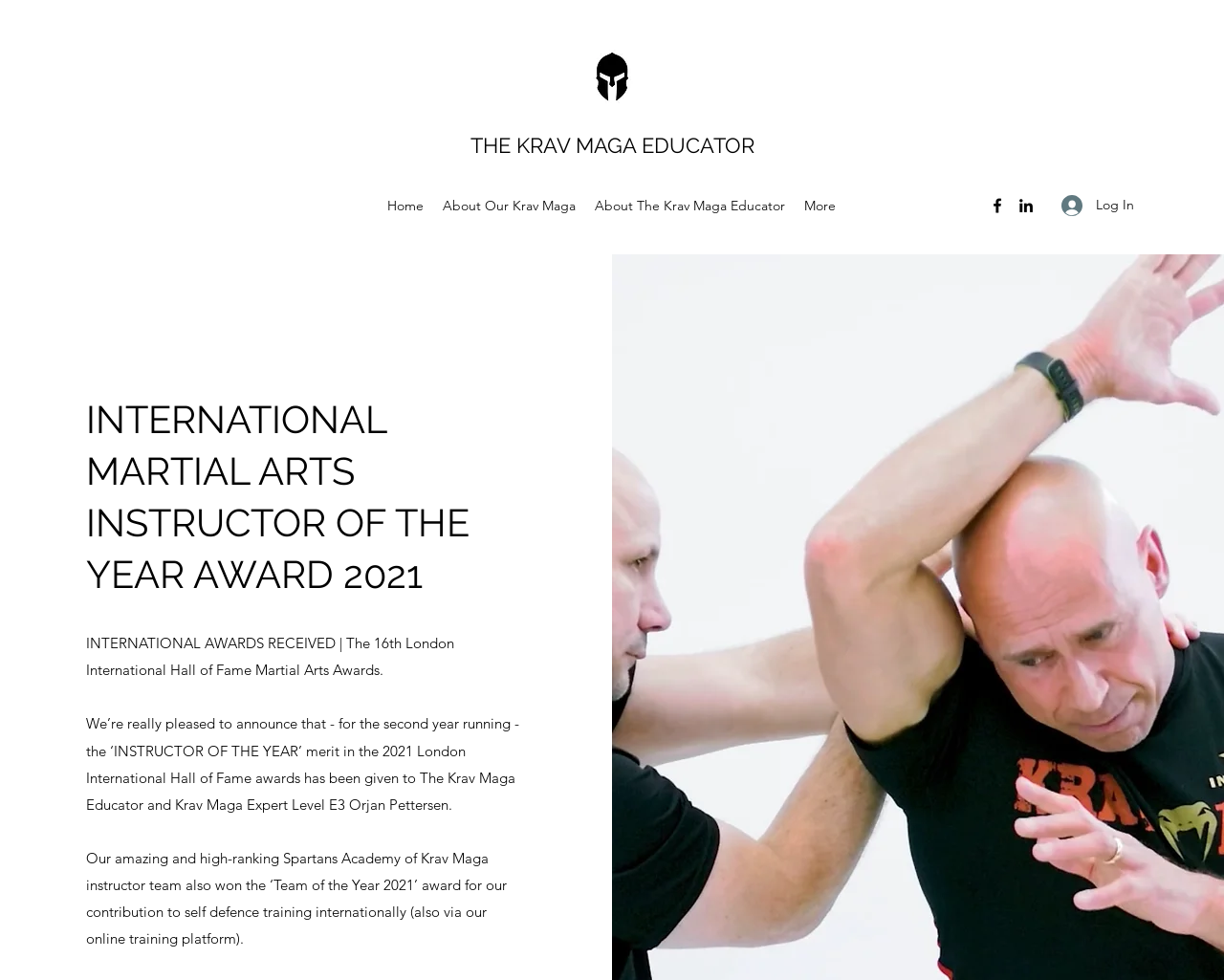Identify the bounding box coordinates necessary to click and complete the given instruction: "visit Midwestern Gothic website".

None